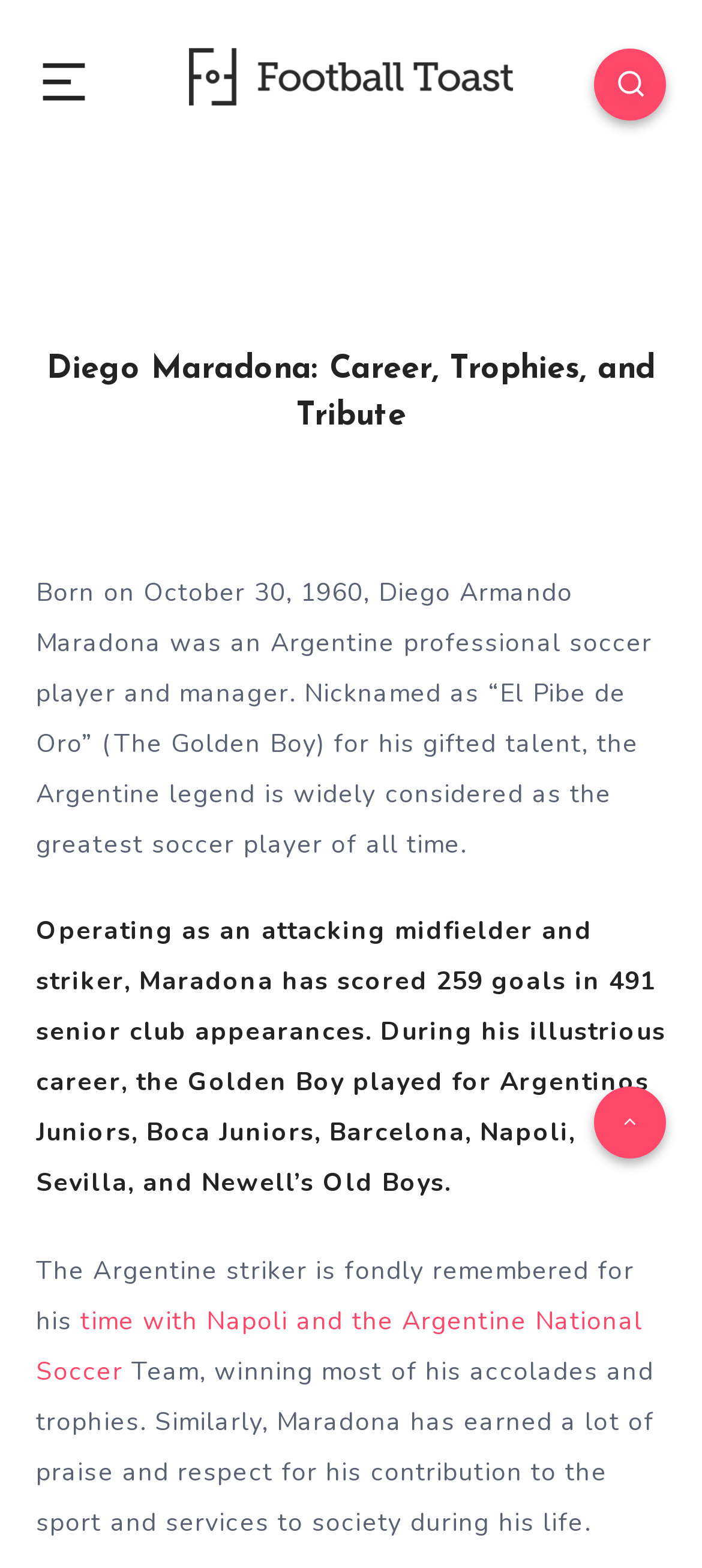Which team did Maradona play for besides Napoli?
Based on the screenshot, give a detailed explanation to answer the question.

The webpage lists the teams Maradona played for, including Argentinos Juniors, Boca Juniors, Barcelona, Sevilla, and Newell’s Old Boys, in addition to Napoli, which is mentioned separately.